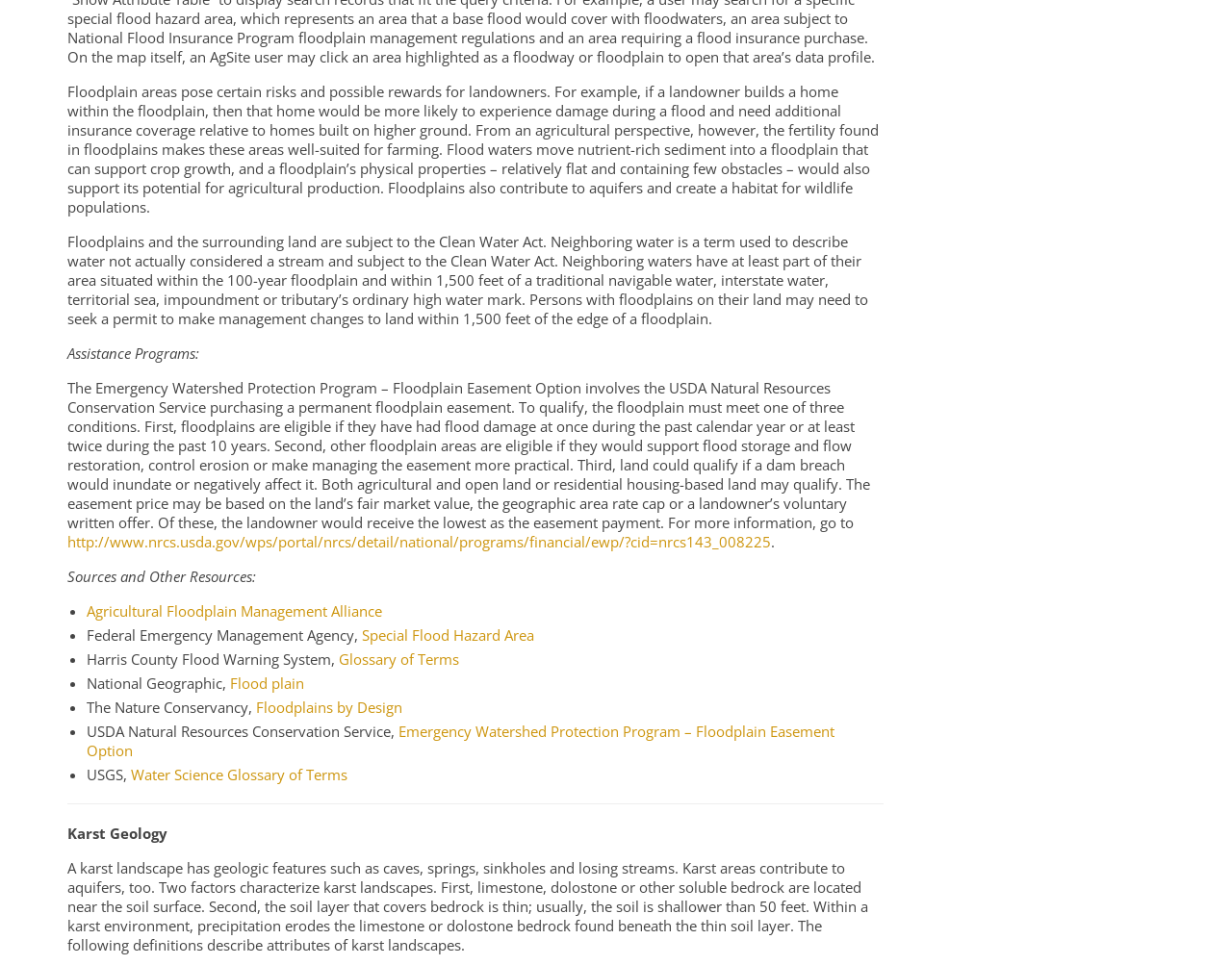Locate the bounding box coordinates of the element you need to click to accomplish the task described by this instruction: "Explore the Floodplains by Design program".

[0.208, 0.723, 0.327, 0.743]